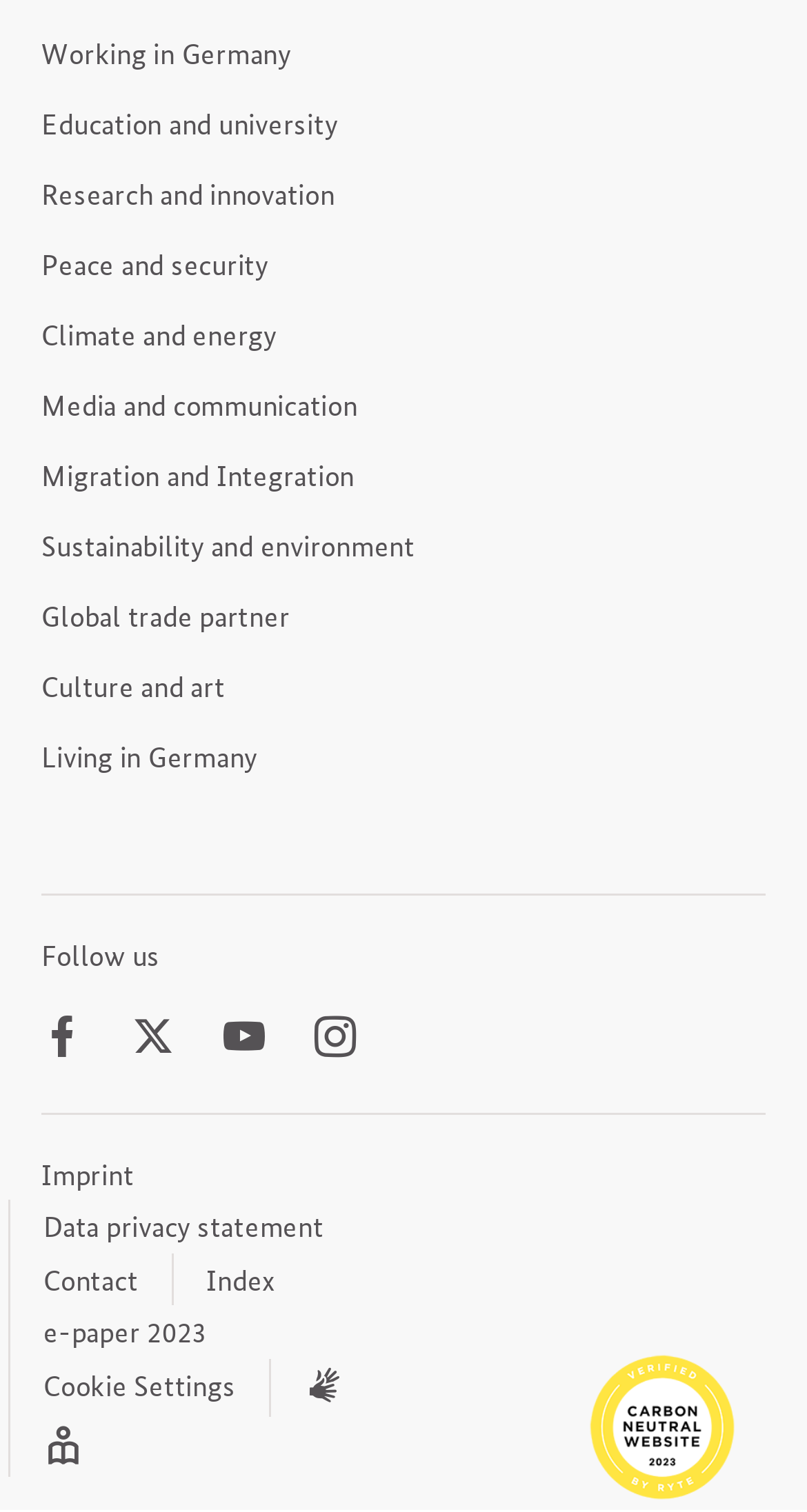Find the bounding box coordinates for the element that must be clicked to complete the instruction: "Check 'Cookie Settings'". The coordinates should be four float numbers between 0 and 1, indicated as [left, top, right, bottom].

[0.033, 0.899, 0.312, 0.934]